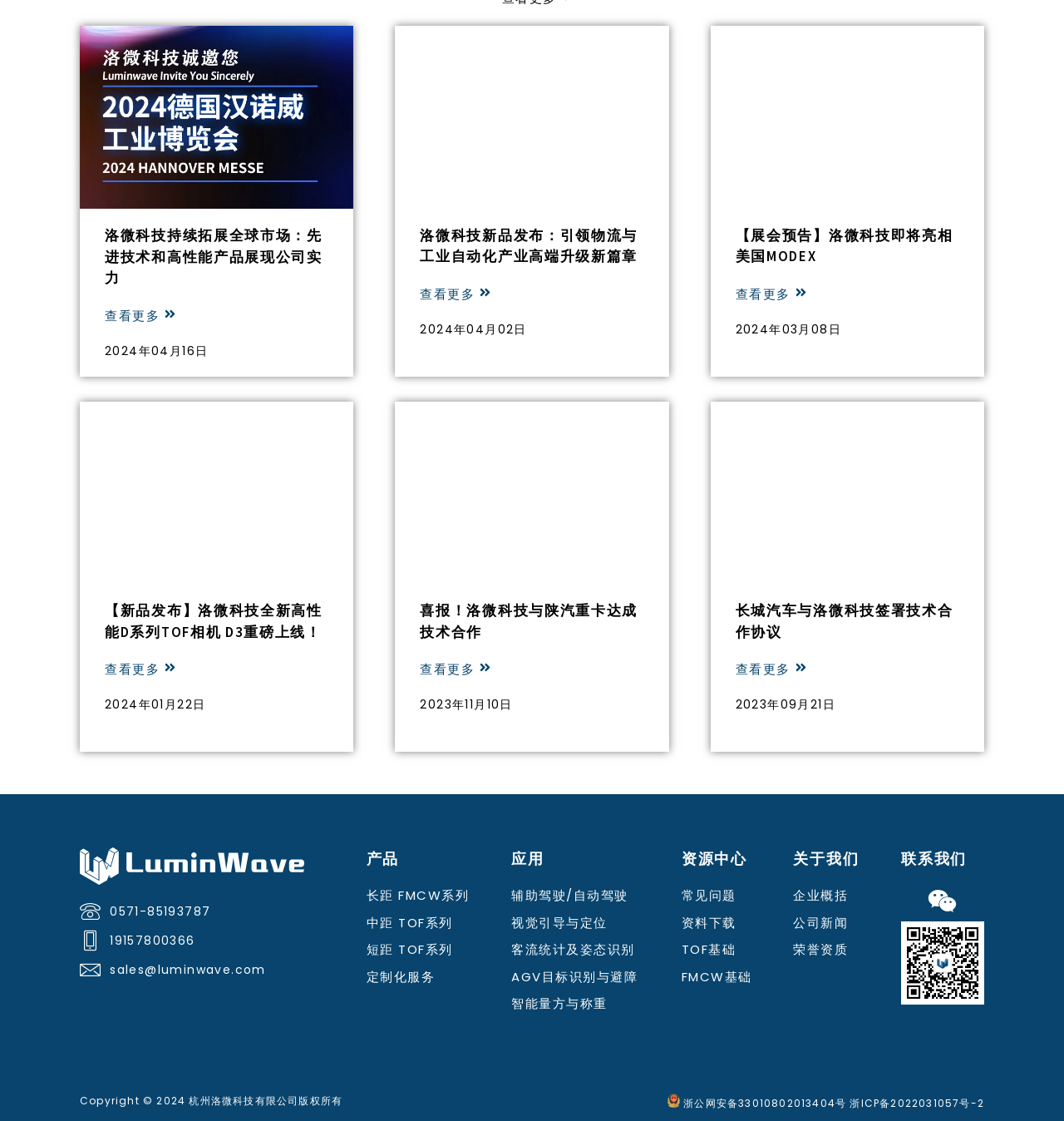Could you highlight the region that needs to be clicked to execute the instruction: "Download resources"?

[0.64, 0.815, 0.711, 0.832]